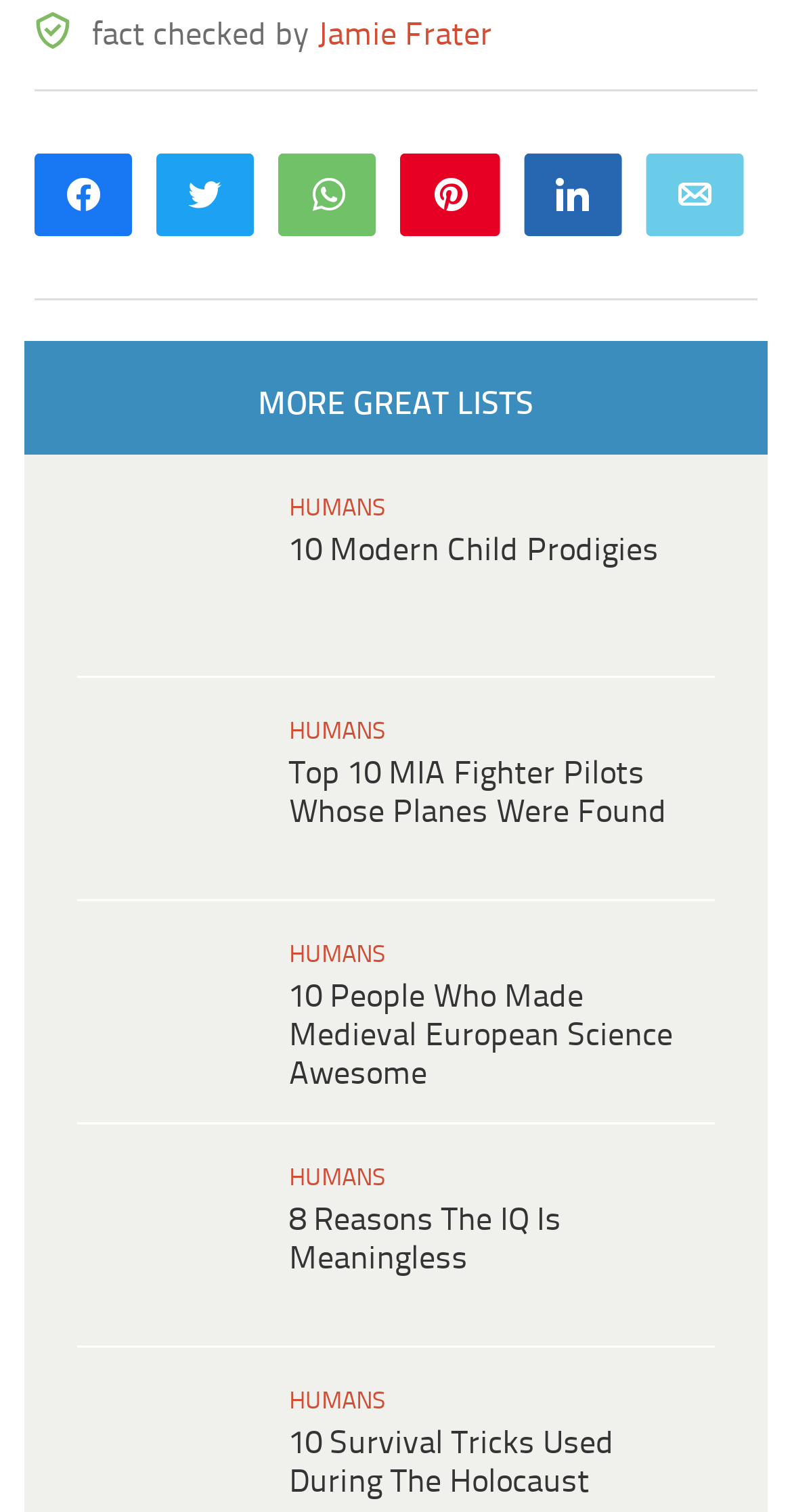Could you determine the bounding box coordinates of the clickable element to complete the instruction: "Read about 8 Reasons The IQ Is Meaningless"? Provide the coordinates as four float numbers between 0 and 1, i.e., [left, top, right, bottom].

[0.365, 0.795, 0.709, 0.844]